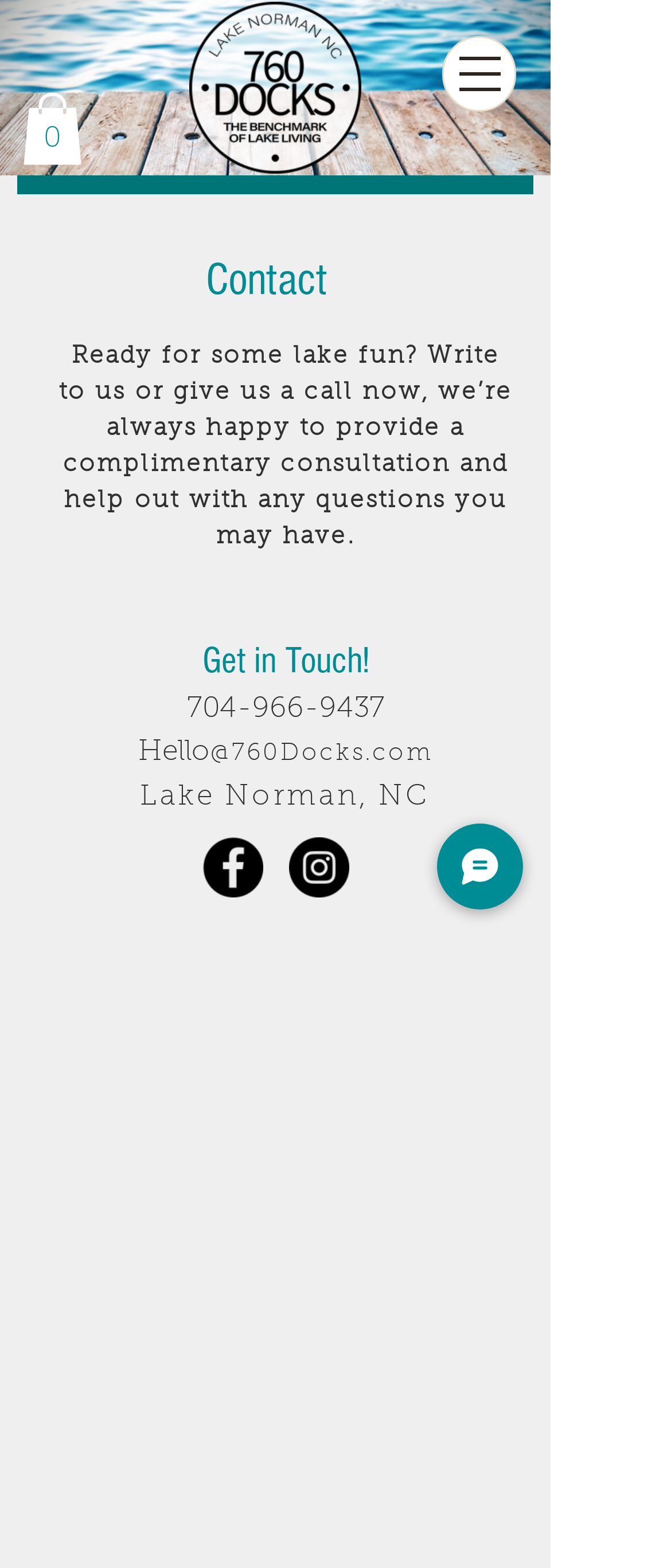Given the following UI element description: "parent_node: 0 aria-label="Open navigation menu"", find the bounding box coordinates in the webpage screenshot.

[0.659, 0.023, 0.769, 0.071]